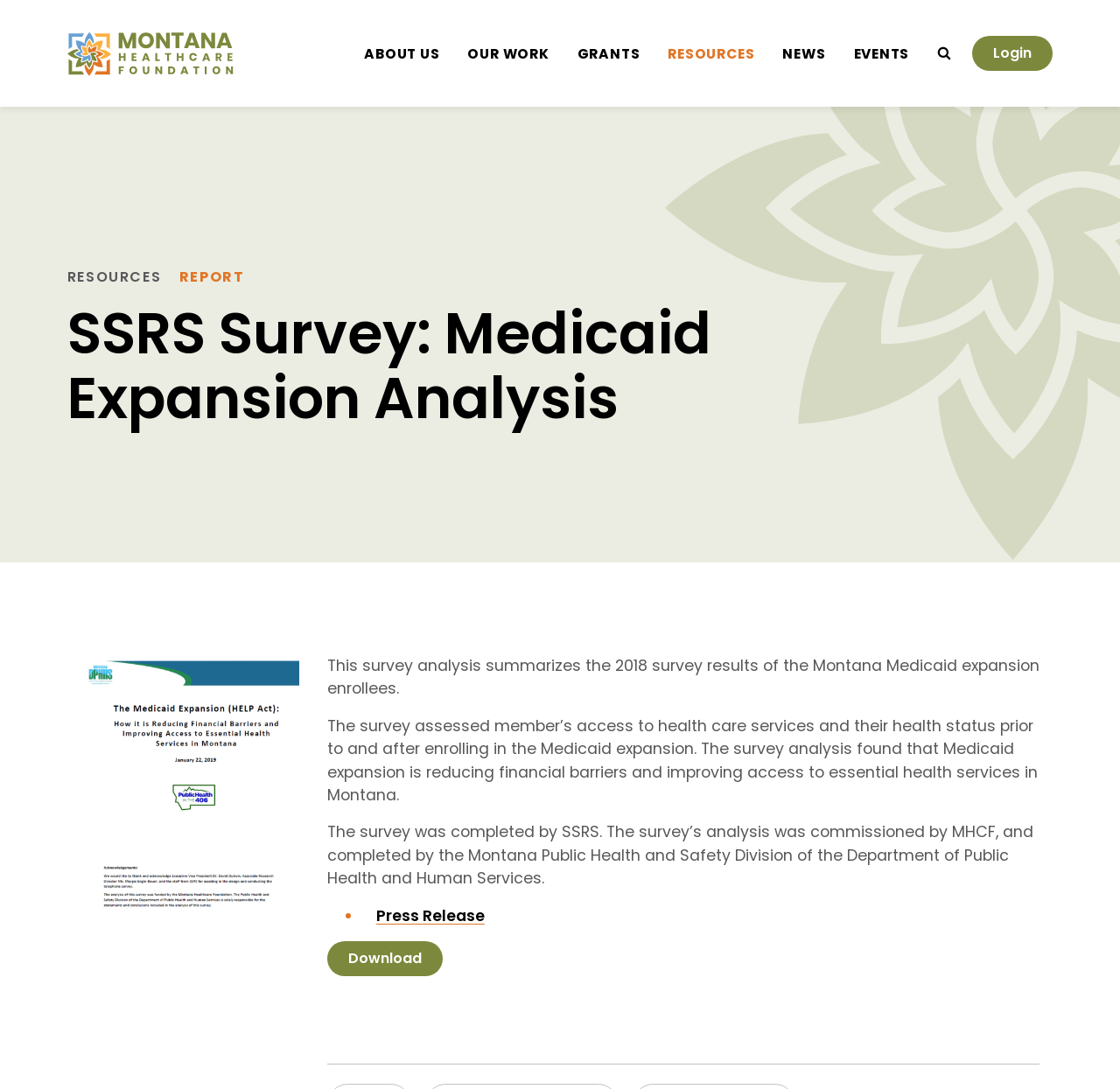Please identify the bounding box coordinates of the clickable area that will allow you to execute the instruction: "view ABOUT US".

[0.325, 0.041, 0.393, 0.058]